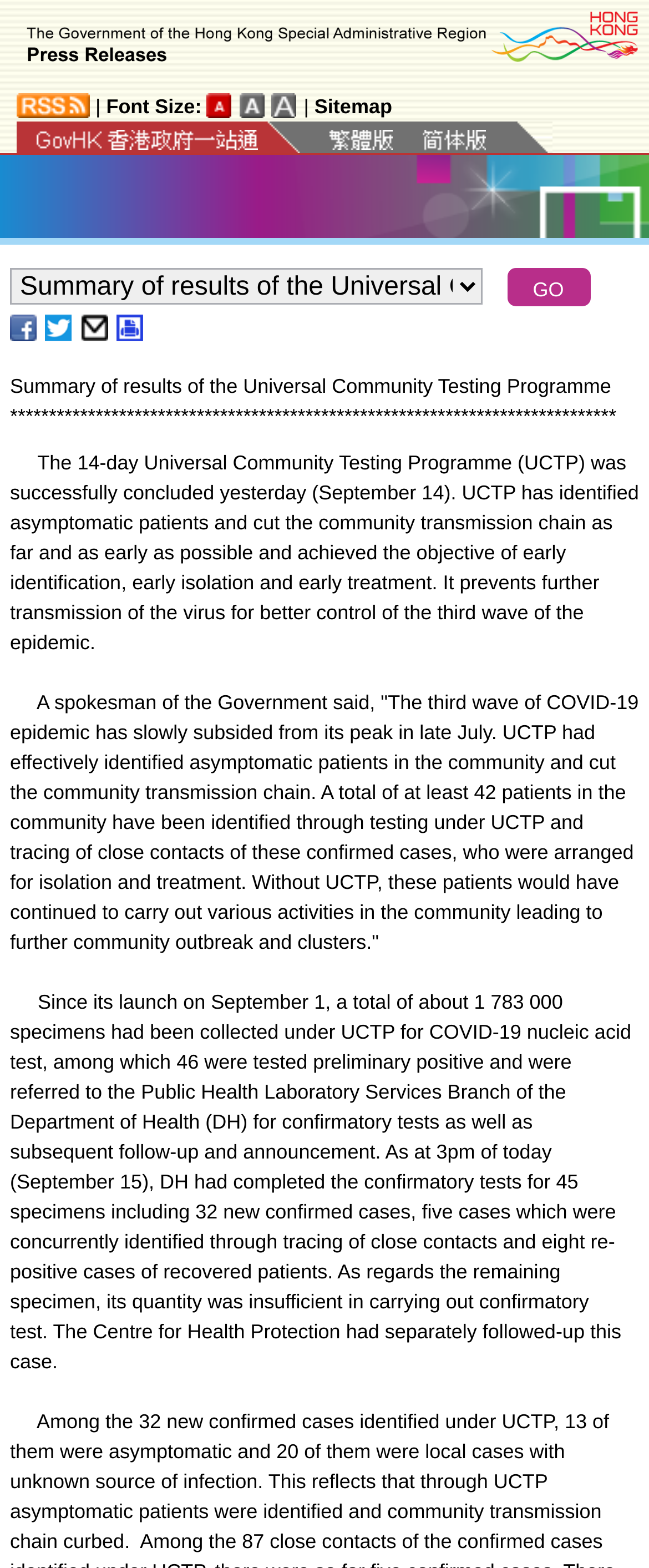Indicate the bounding box coordinates of the clickable region to achieve the following instruction: "Share on Facebook."

[0.015, 0.2, 0.062, 0.217]